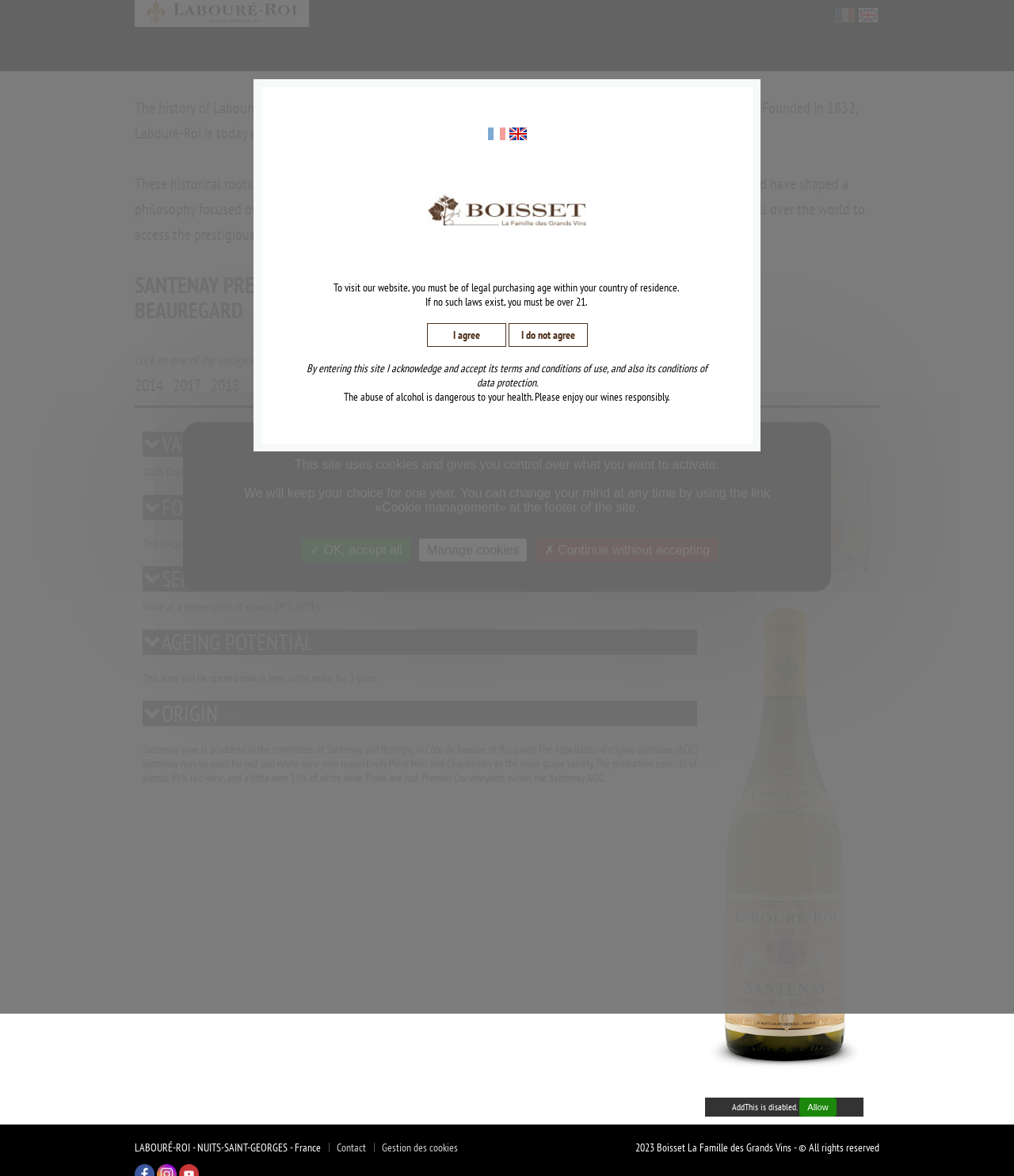Specify the bounding box coordinates of the area that needs to be clicked to achieve the following instruction: "Click on 2014".

[0.133, 0.318, 0.161, 0.337]